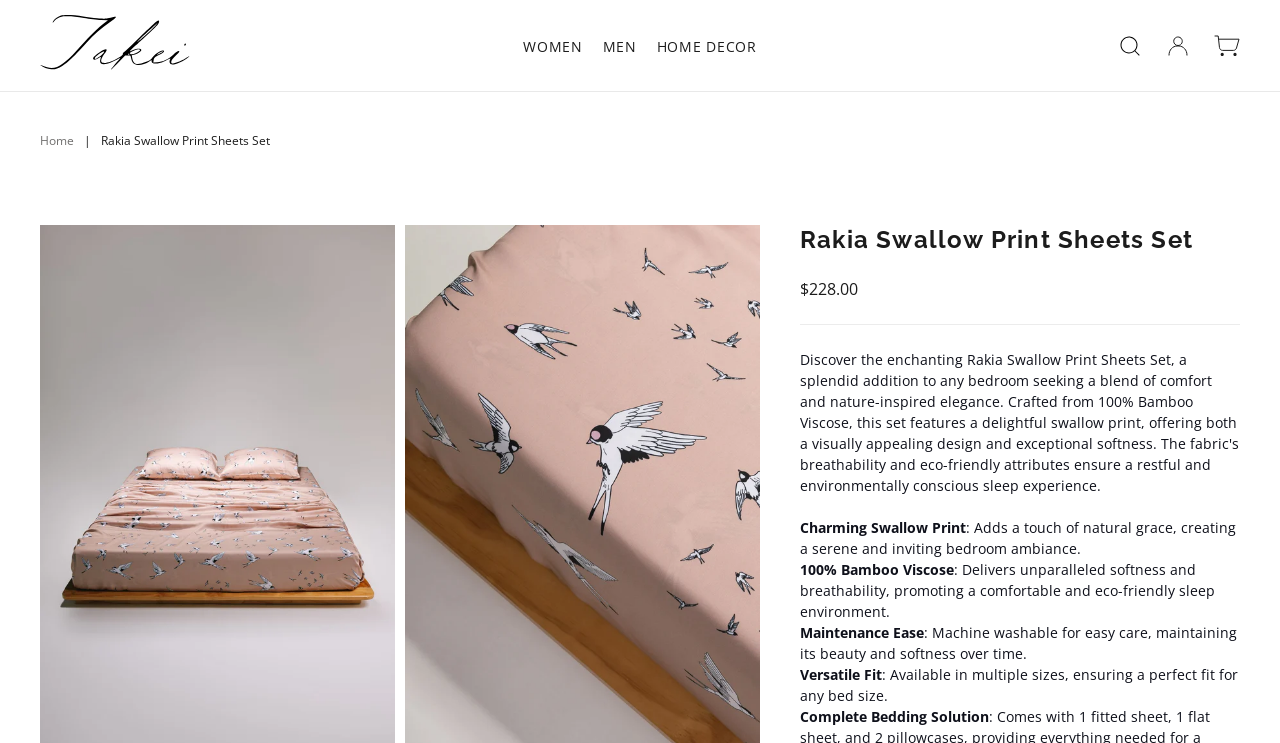Ascertain the bounding box coordinates for the UI element detailed here: "0". The coordinates should be provided as [left, top, right, bottom] with each value being a float between 0 and 1.

[0.948, 0.047, 0.969, 0.076]